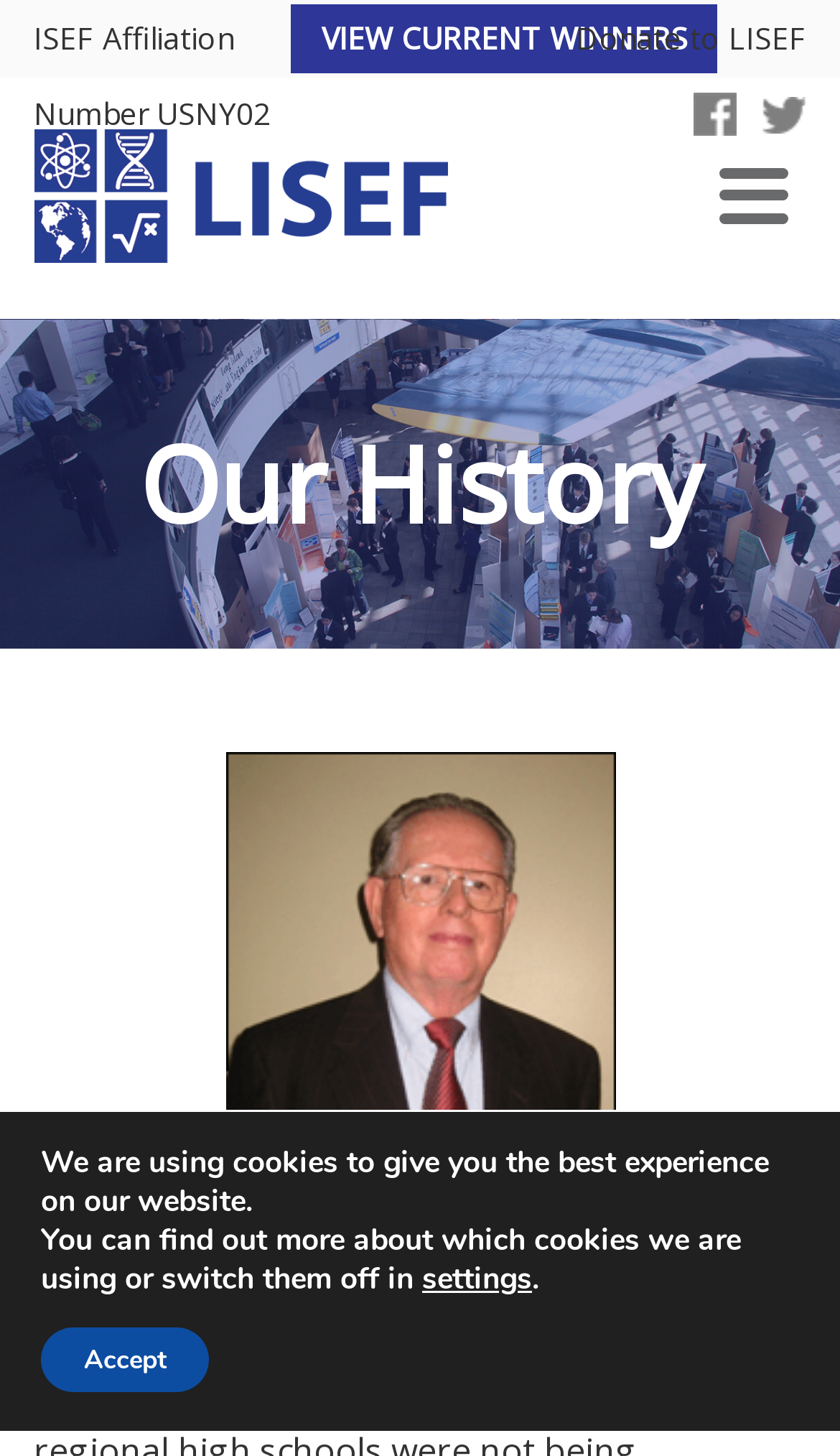What is the purpose of the 'VIEW CURRENT WINNERS' link?
Give a detailed explanation using the information visible in the image.

The link element 'VIEW CURRENT WINNERS' is likely intended to direct users to a page where they can view the current winners of the science and engineering fair.